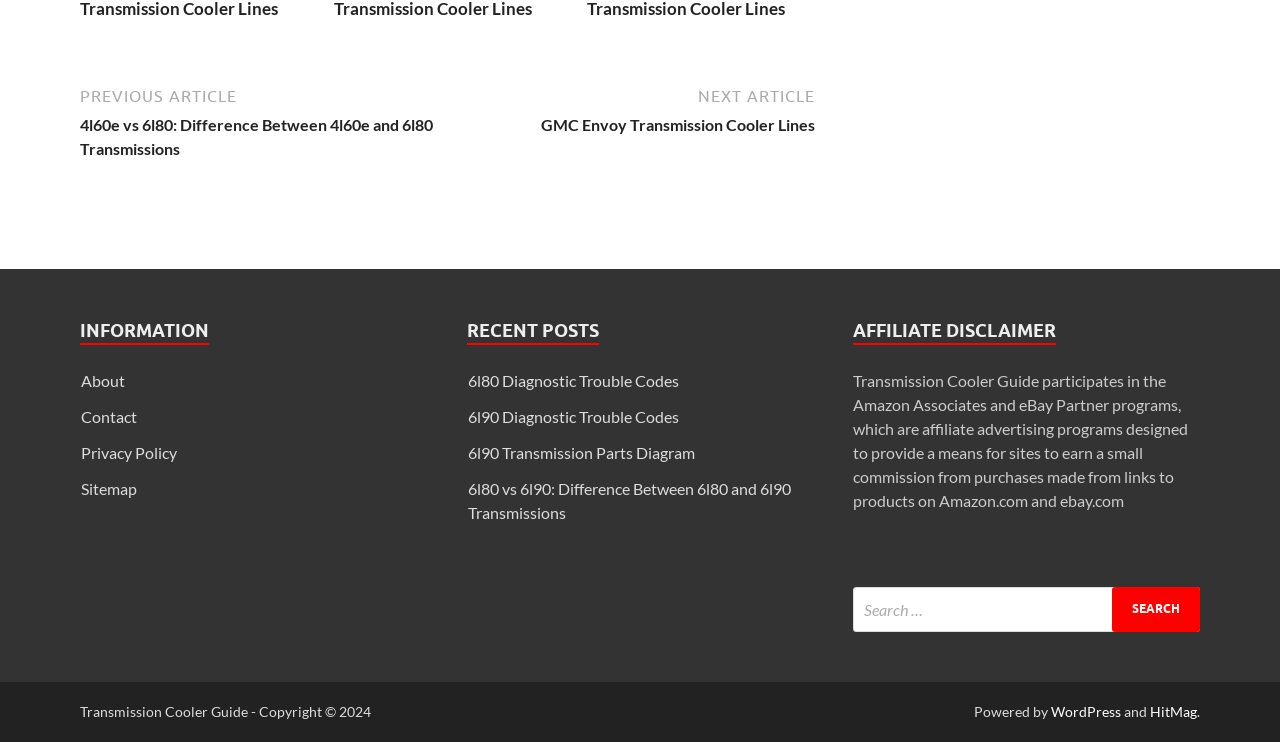Examine the image carefully and respond to the question with a detailed answer: 
What is the category of the first post?

The first post is '4l60e vs 6l80: Difference Between 4l60e and 6l80 Transmissions', which falls under the category of transmissions.